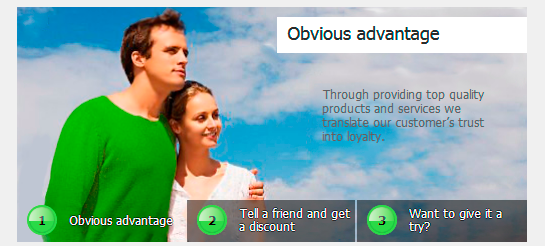Provide a comprehensive description of the image.

The image prominently features a man and a woman, symbolizing the theme of trust and partnership in healthcare services. The man, dressed in a bright green sweater, looks confidently toward the horizon, while the woman, wearing a light-colored top, gazes towards him with an expression of warmth and support. This visual conveys a strong message of togetherness and assurance, highlighting the concept of "Obvious Advantage."

Above them, the phrase "Obvious advantage" is presented in bold, emphasizing the benefits associated with the services offered. Accompanying text reads, "Through providing top quality products and services we translate our customer’s trust into loyalty," which reinforces the commitment to customer satisfaction and quality care. 

Below the main image, there are three interactive buttons: 
1. **Obvious advantage** - Directing users to learn more about the benefits available.
2. **Tell a friend and get a discount** - Encouraging users to share services with others for mutual gain.
3. **Want to give it a try?** - Inviting potential customers to explore the services offered.

Overall, the design amalgamates visuals and text to create a compelling narrative about the brand's dedication to quality and customer trust, making it an appealing invitation to engage with the services provided.